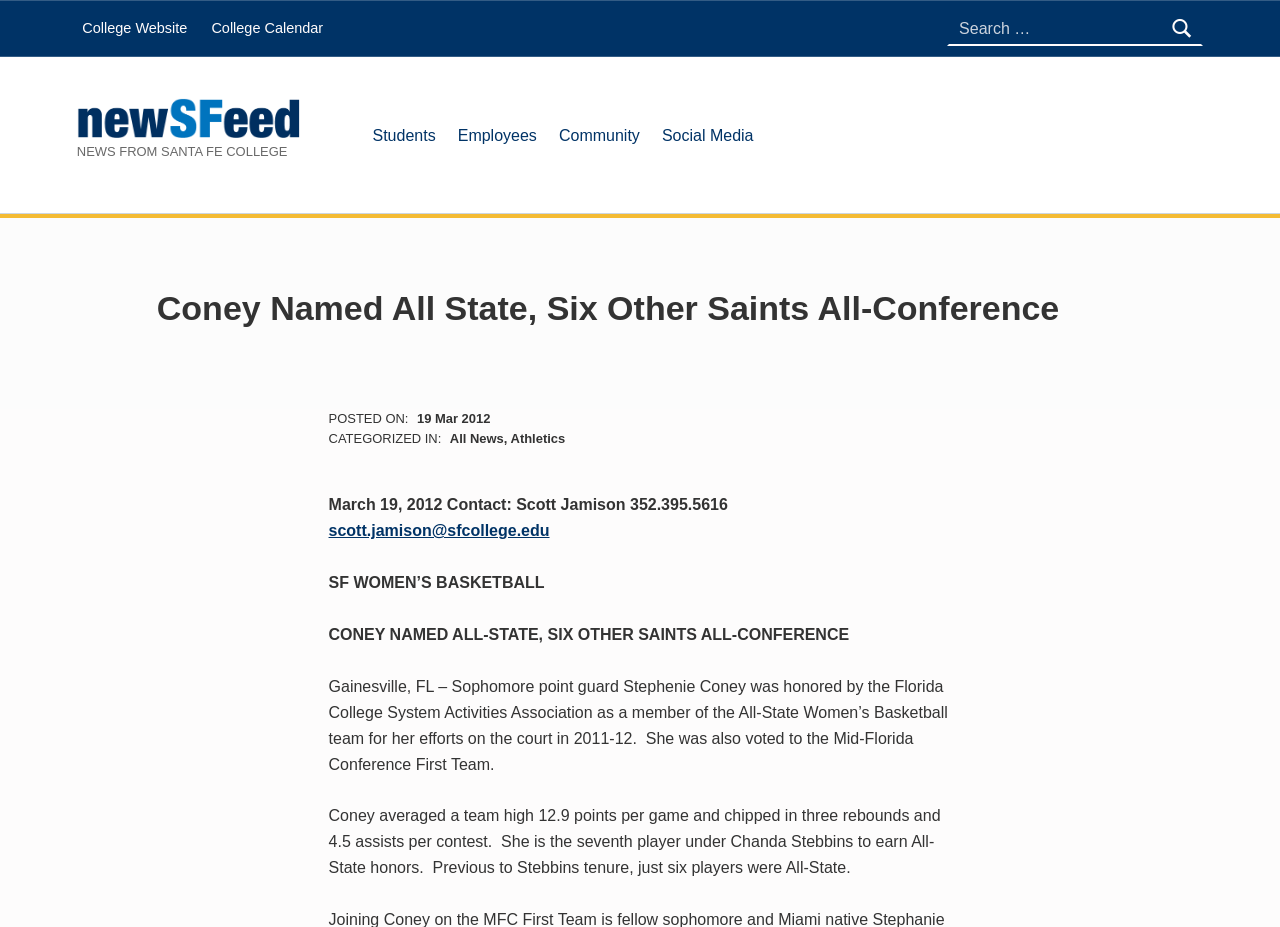Pinpoint the bounding box coordinates of the area that must be clicked to complete this instruction: "Visit the 'College Website'".

[0.06, 0.022, 0.151, 0.041]